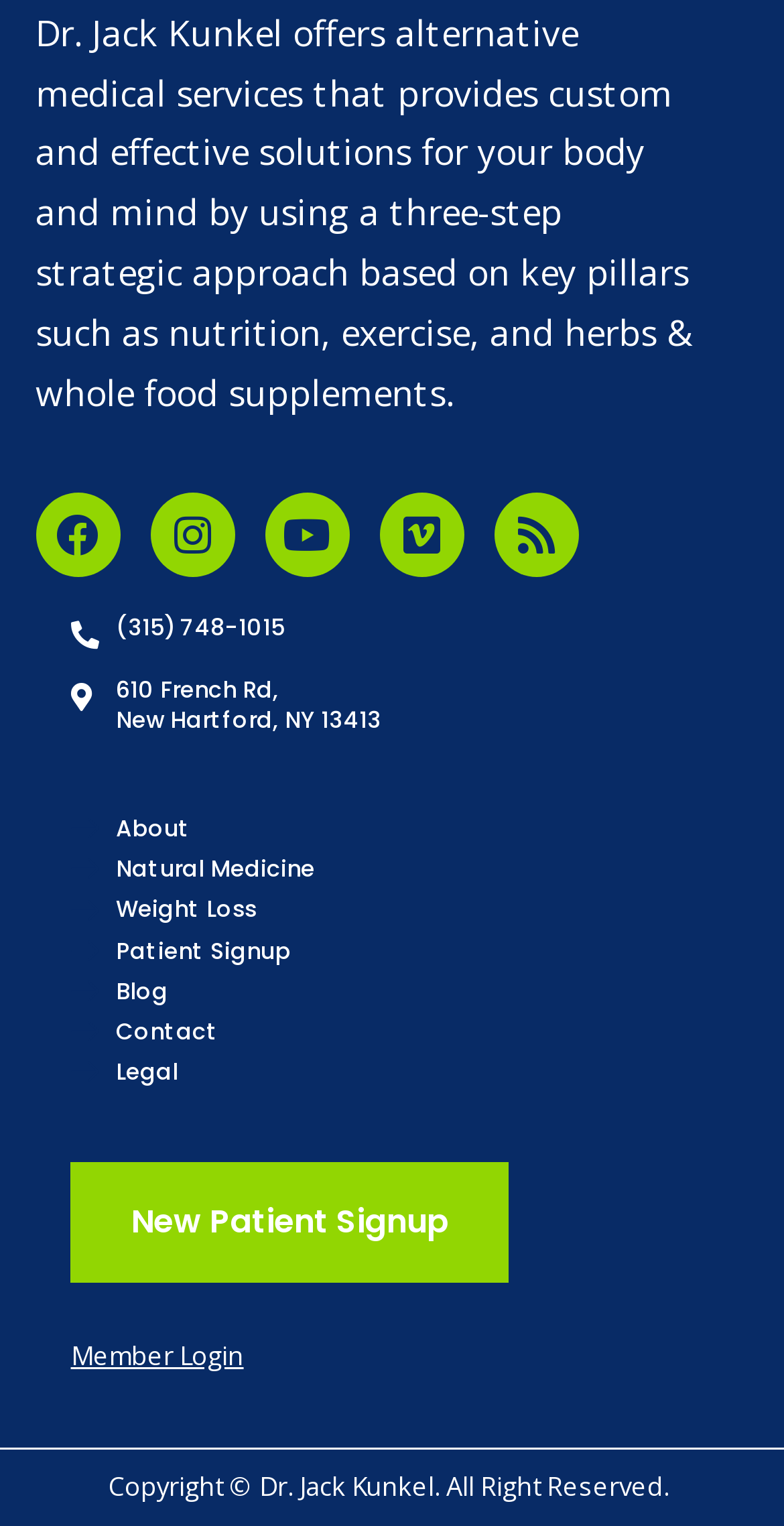Please find the bounding box coordinates of the element that must be clicked to perform the given instruction: "View Dr. Jack Kunkel's Facebook page". The coordinates should be four float numbers from 0 to 1, i.e., [left, top, right, bottom].

[0.045, 0.323, 0.153, 0.379]